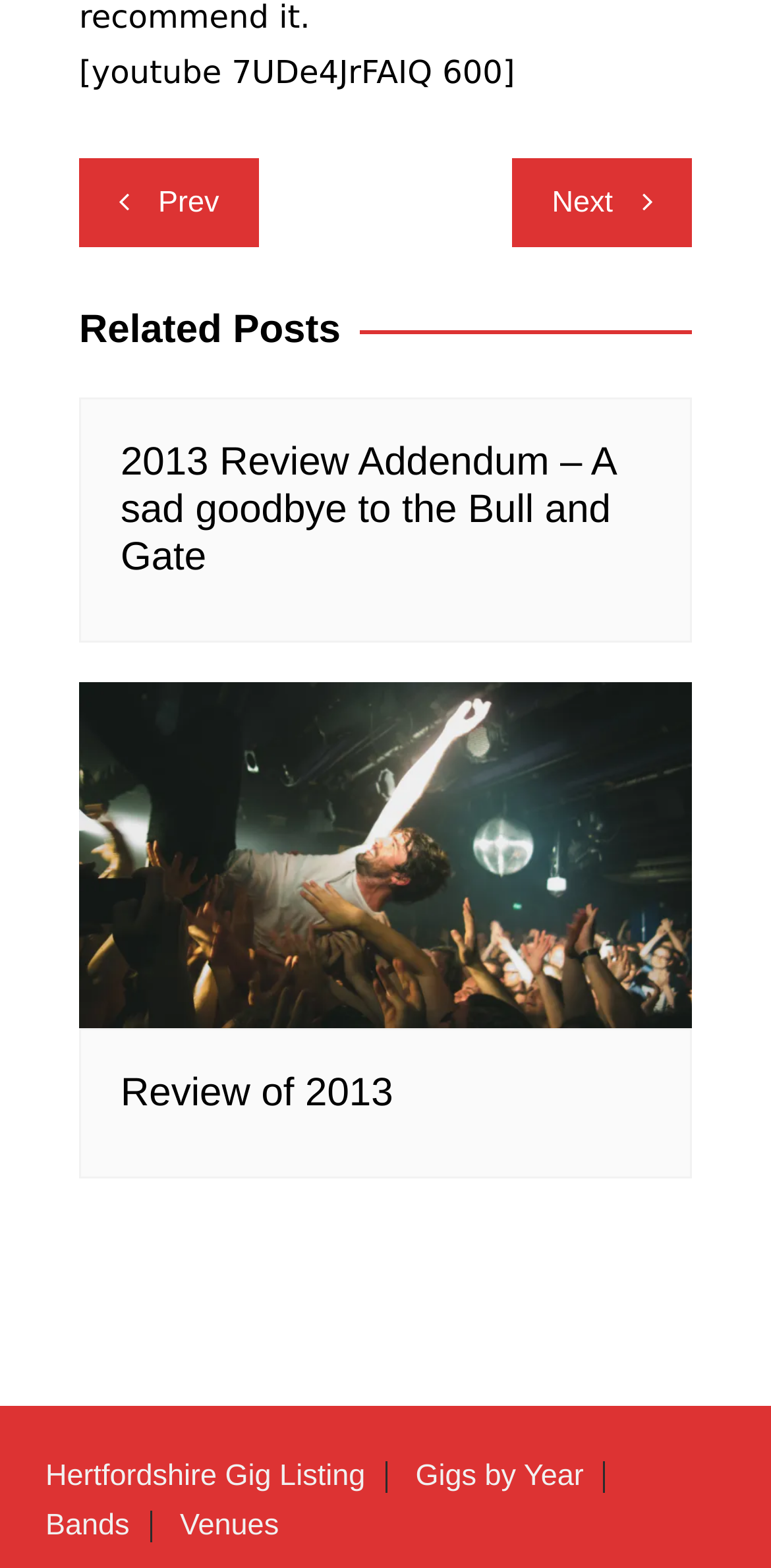Provide the bounding box coordinates of the area you need to click to execute the following instruction: "View post 'Review of 2013'".

[0.156, 0.683, 0.51, 0.711]